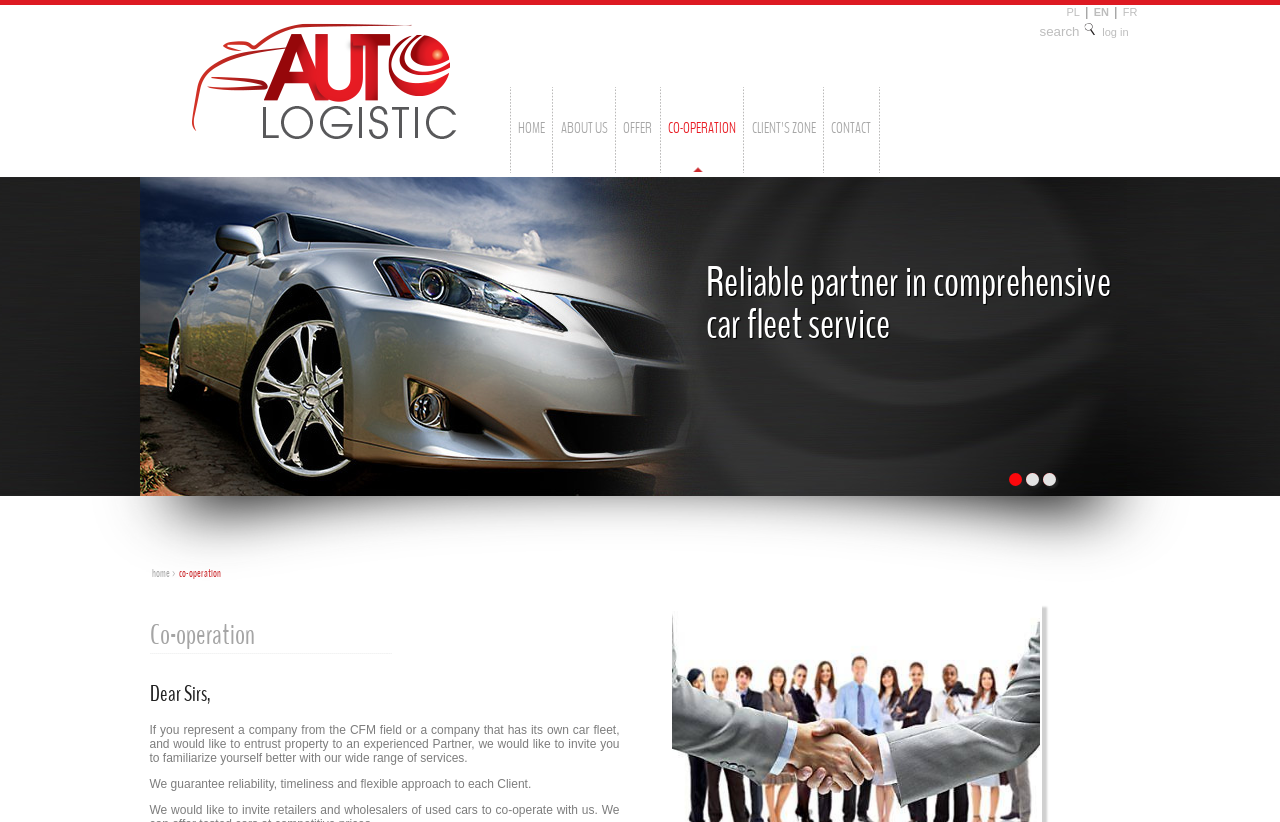Indicate the bounding box coordinates of the element that must be clicked to execute the instruction: "Click on the 'CO-OPERATION' tab". The coordinates should be given as four float numbers between 0 and 1, i.e., [left, top, right, bottom].

[0.519, 0.108, 0.578, 0.209]